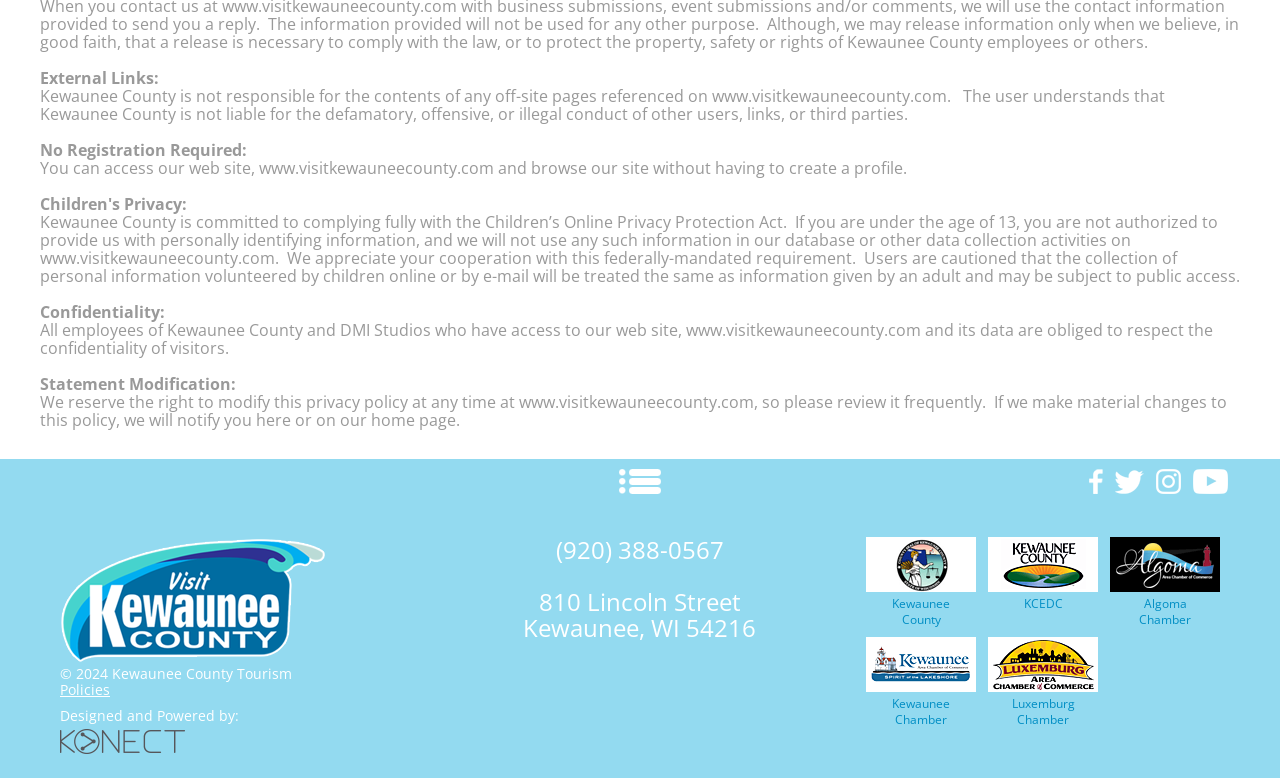Using the webpage screenshot and the element description parent_node: Kewaunee, determine the bounding box coordinates. Specify the coordinates in the format (top-left x, top-left y, bottom-right x, bottom-right y) with values ranging from 0 to 1.

[0.677, 0.87, 0.762, 0.895]